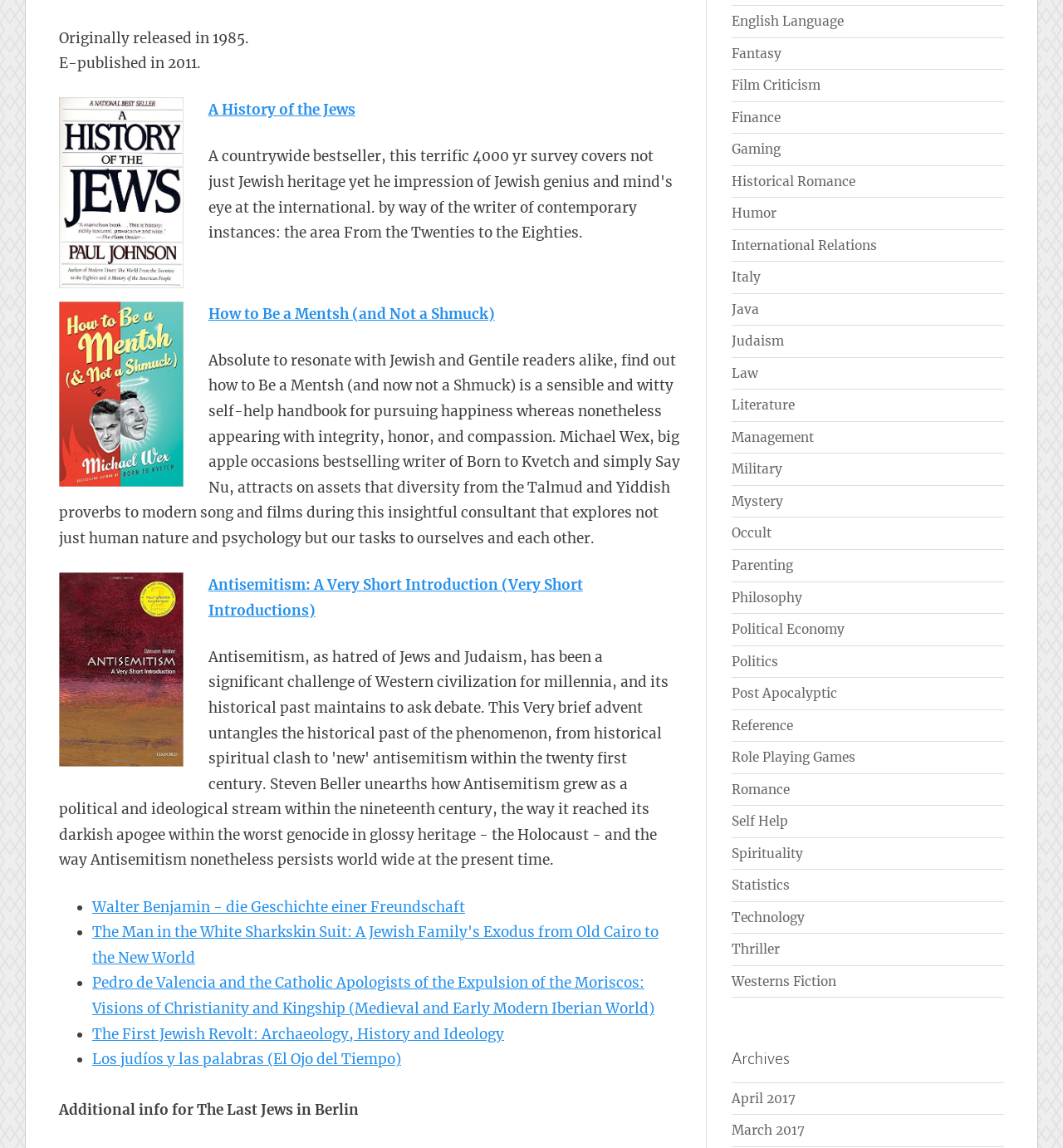Could you highlight the region that needs to be clicked to execute the instruction: "Select the category 'Judaism'"?

[0.688, 0.29, 0.737, 0.304]